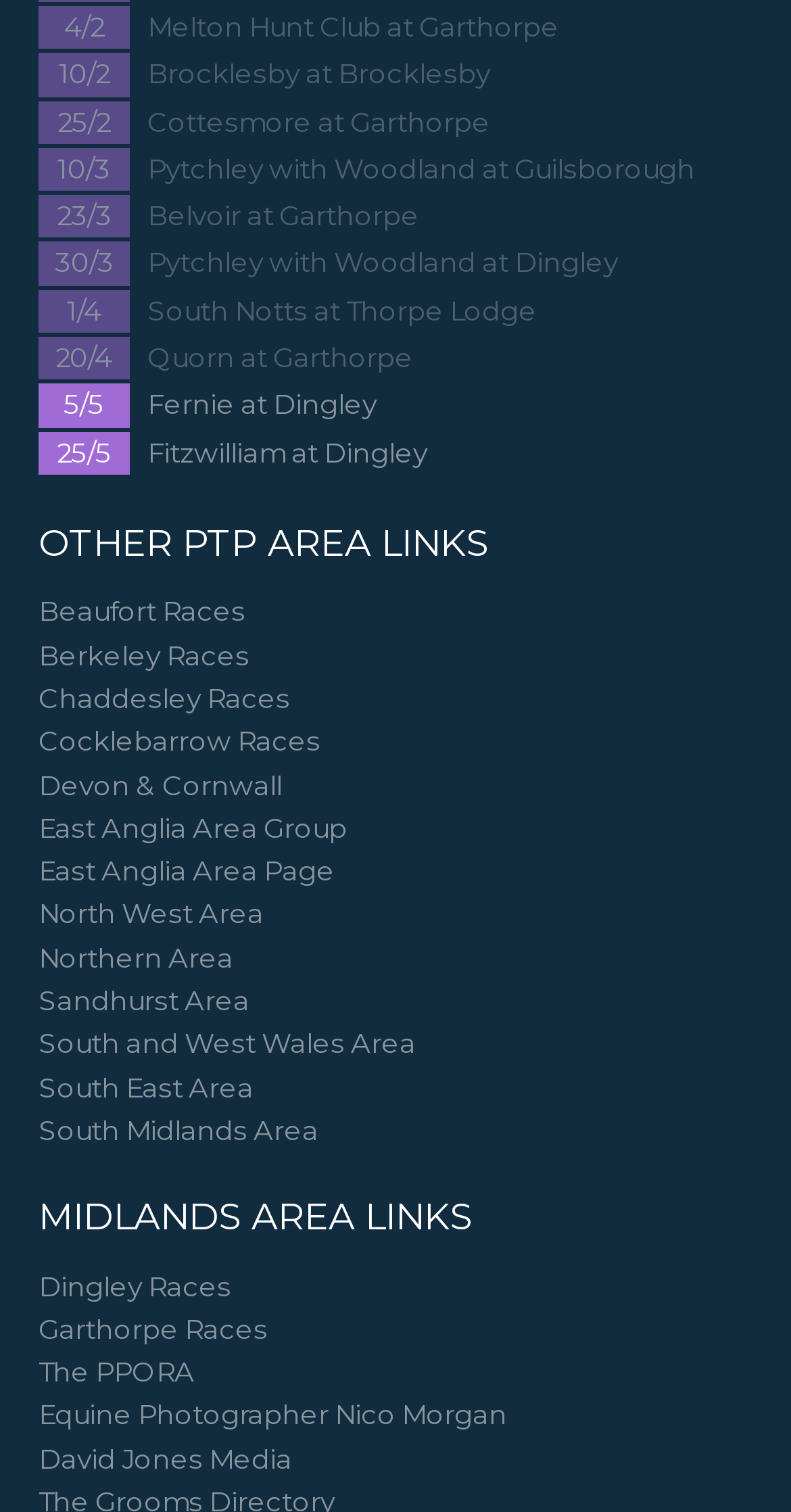Identify the bounding box coordinates of the region that needs to be clicked to carry out this instruction: "Visit The PPORA". Provide these coordinates as four float numbers ranging from 0 to 1, i.e., [left, top, right, bottom].

[0.048, 0.894, 0.246, 0.922]